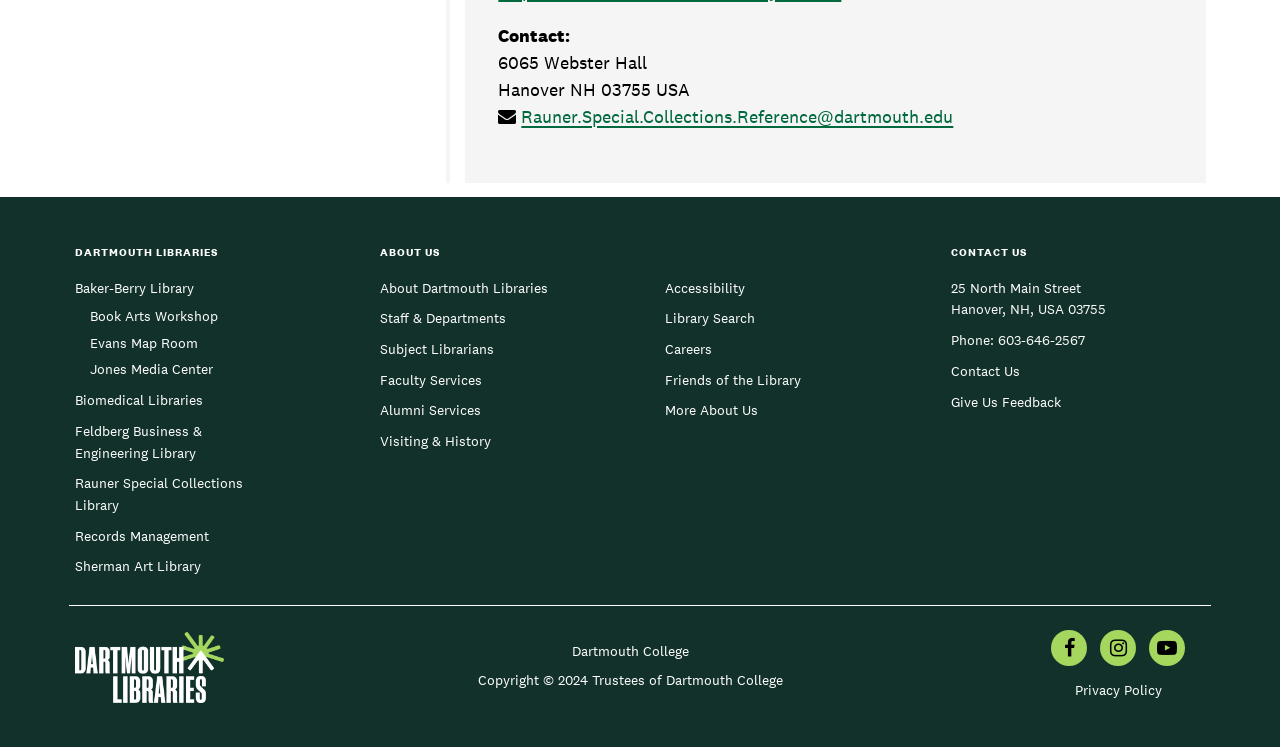Find the bounding box coordinates of the element to click in order to complete this instruction: "Search the library". The bounding box coordinates must be four float numbers between 0 and 1, denoted as [left, top, right, bottom].

[0.52, 0.411, 0.59, 0.442]